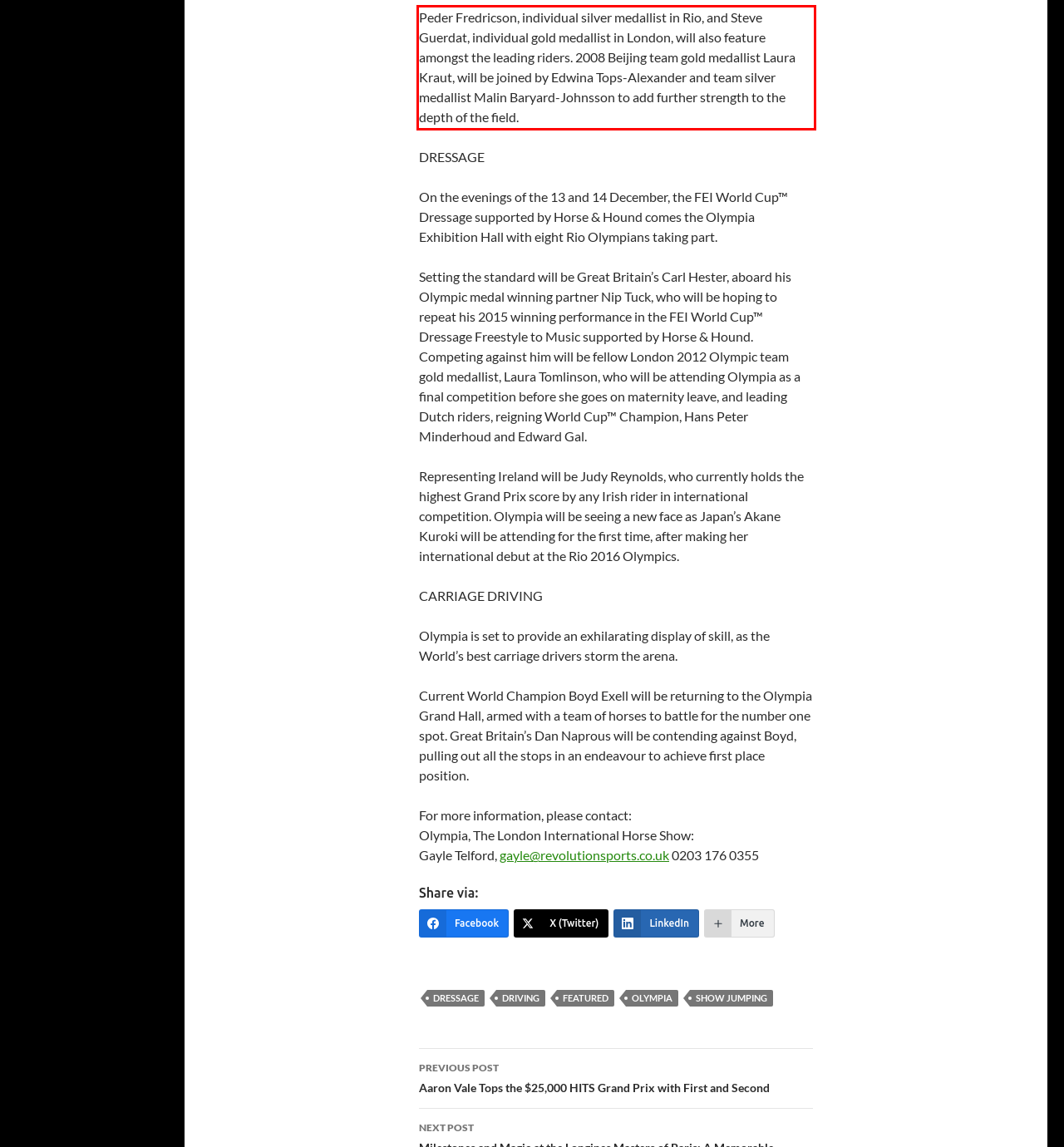Analyze the screenshot of the webpage and extract the text from the UI element that is inside the red bounding box.

Peder Fredricson, individual silver medallist in Rio, and Steve Guerdat, individual gold medallist in London, will also feature amongst the leading riders. 2008 Beijing team gold medallist Laura Kraut, will be joined by Edwina Tops-Alexander and team silver medallist Malin Baryard-Johnsson to add further strength to the depth of the field.